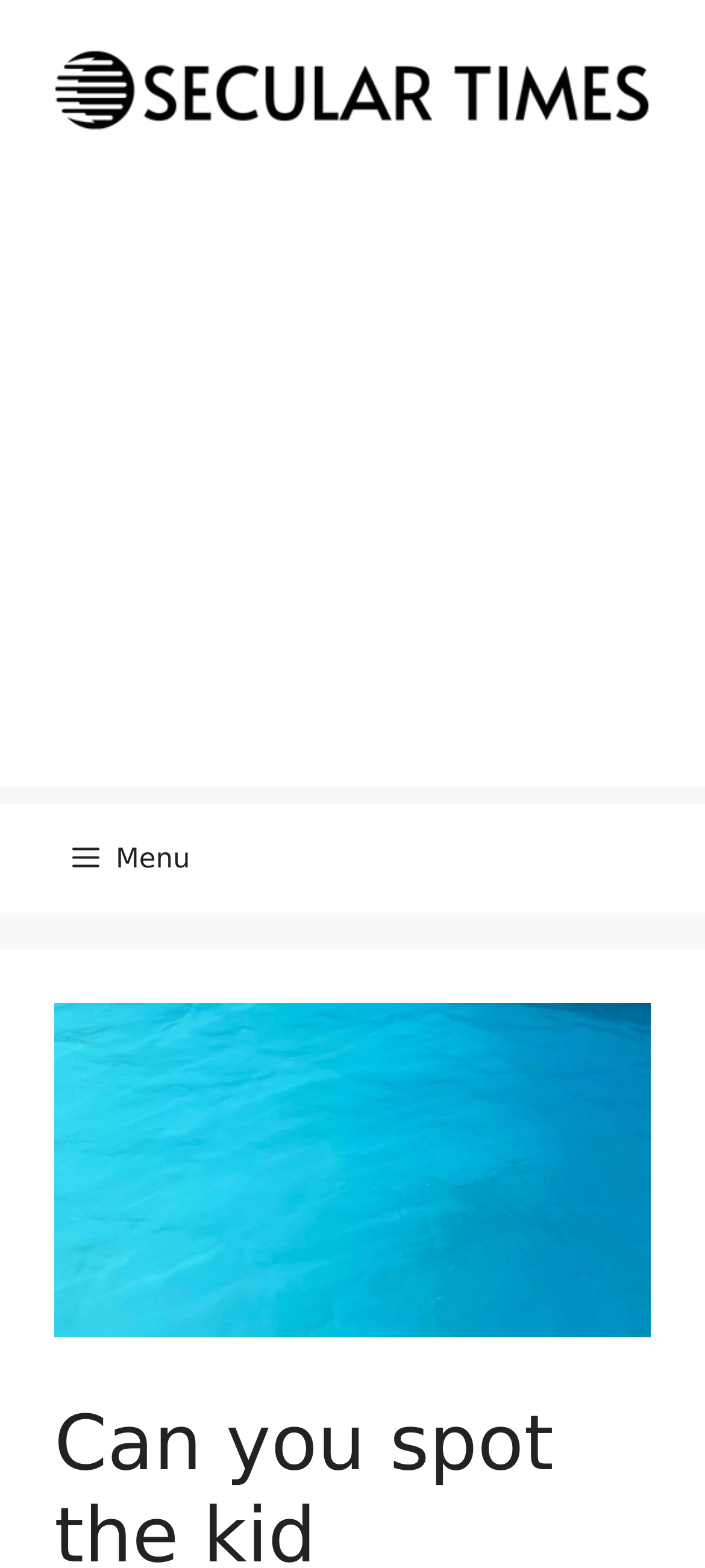Please provide a brief answer to the following inquiry using a single word or phrase:
What is the color of the banner?

Not specified